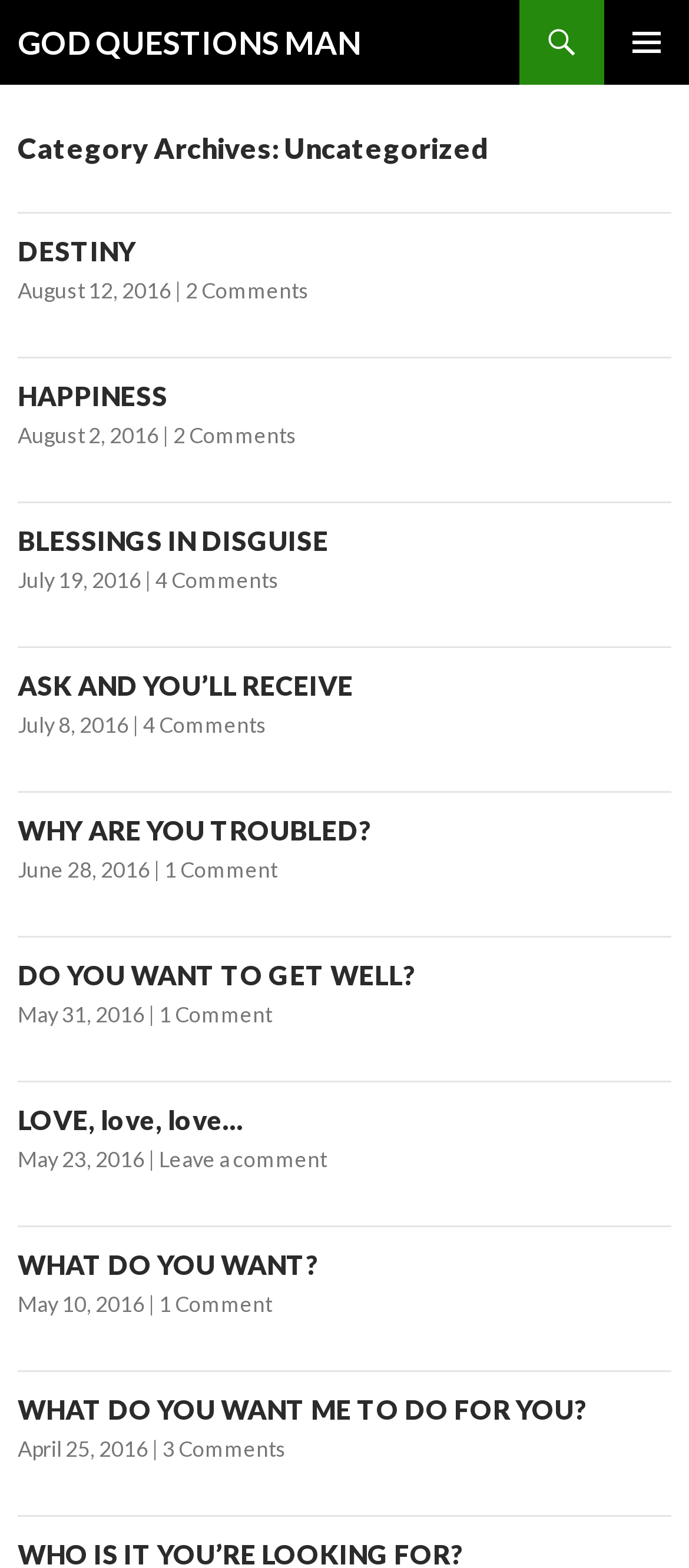Please find the bounding box coordinates of the clickable region needed to complete the following instruction: "Read the article 'DESTINY'". The bounding box coordinates must consist of four float numbers between 0 and 1, i.e., [left, top, right, bottom].

[0.026, 0.15, 0.974, 0.17]